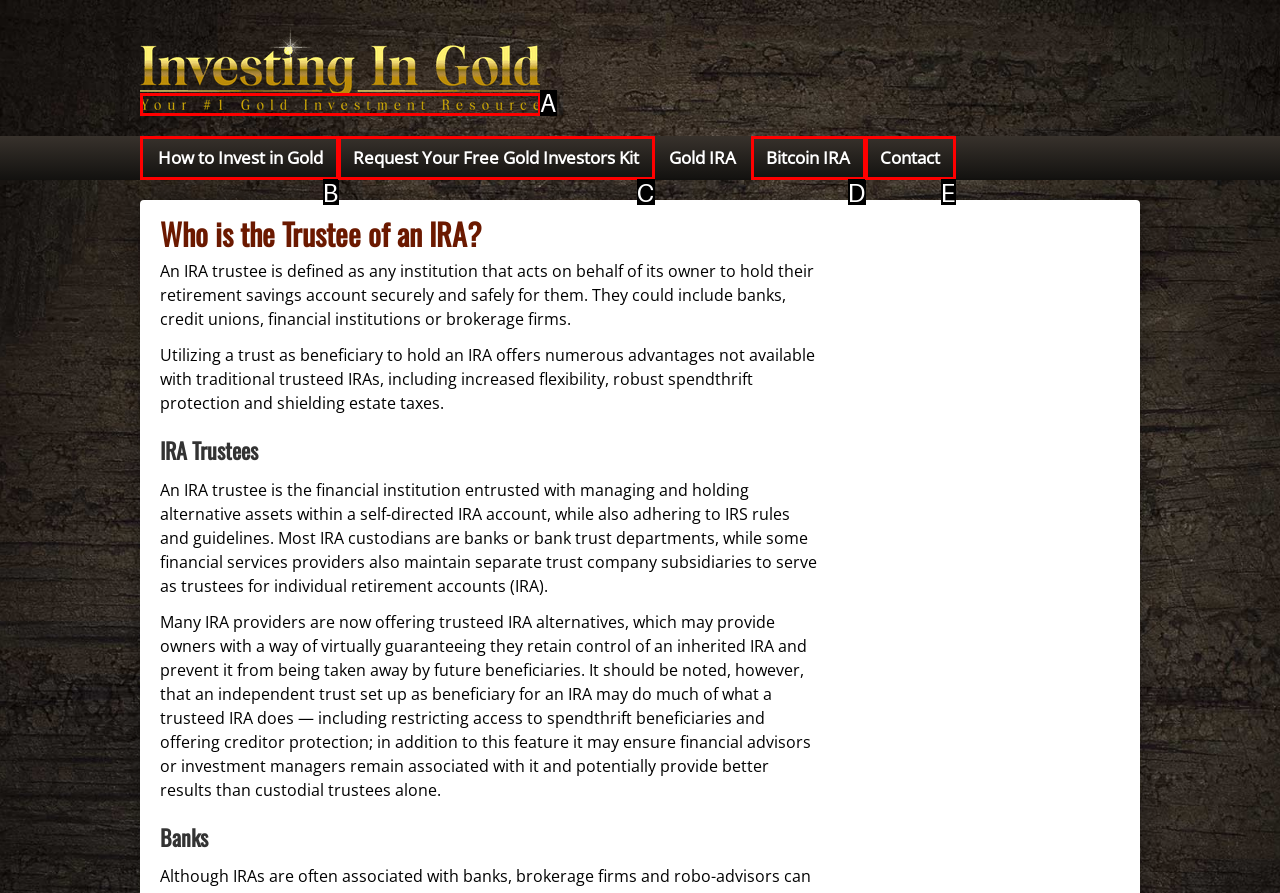Identify the option that best fits this description: Search
Answer with the appropriate letter directly.

None